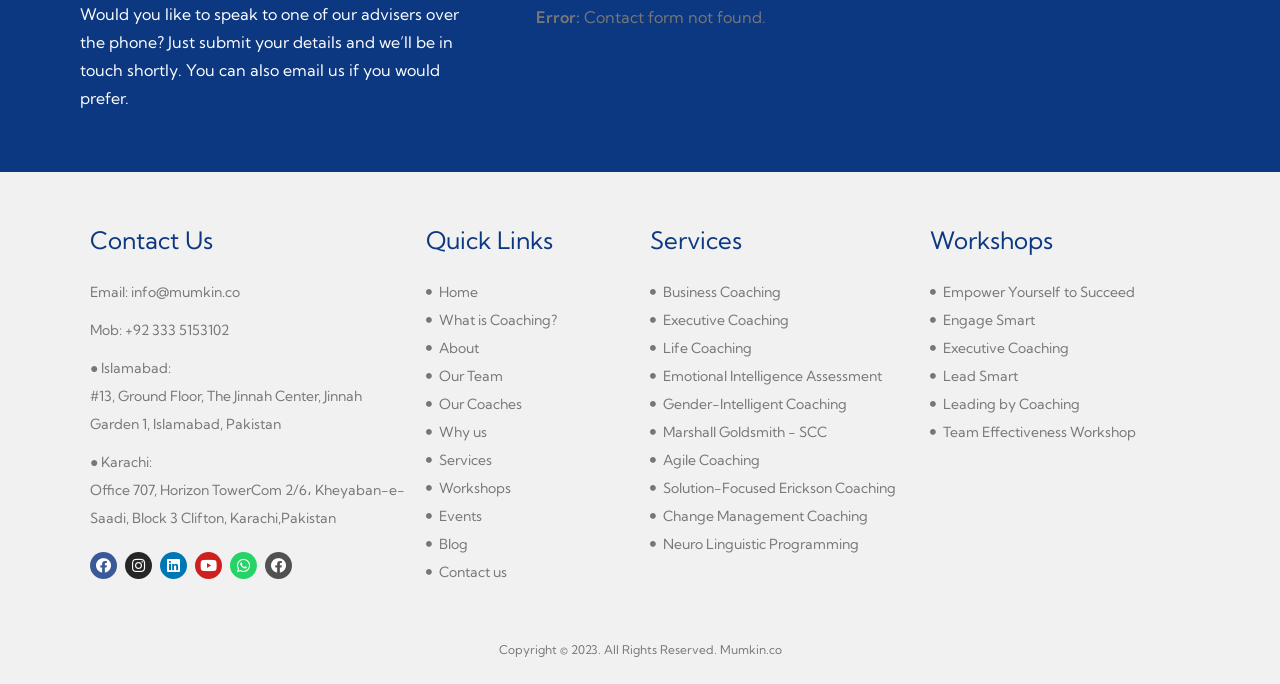Find the bounding box of the UI element described as: "Emotional Intelligence Assessment". The bounding box coordinates should be given as four float values between 0 and 1, i.e., [left, top, right, bottom].

[0.508, 0.529, 0.711, 0.57]